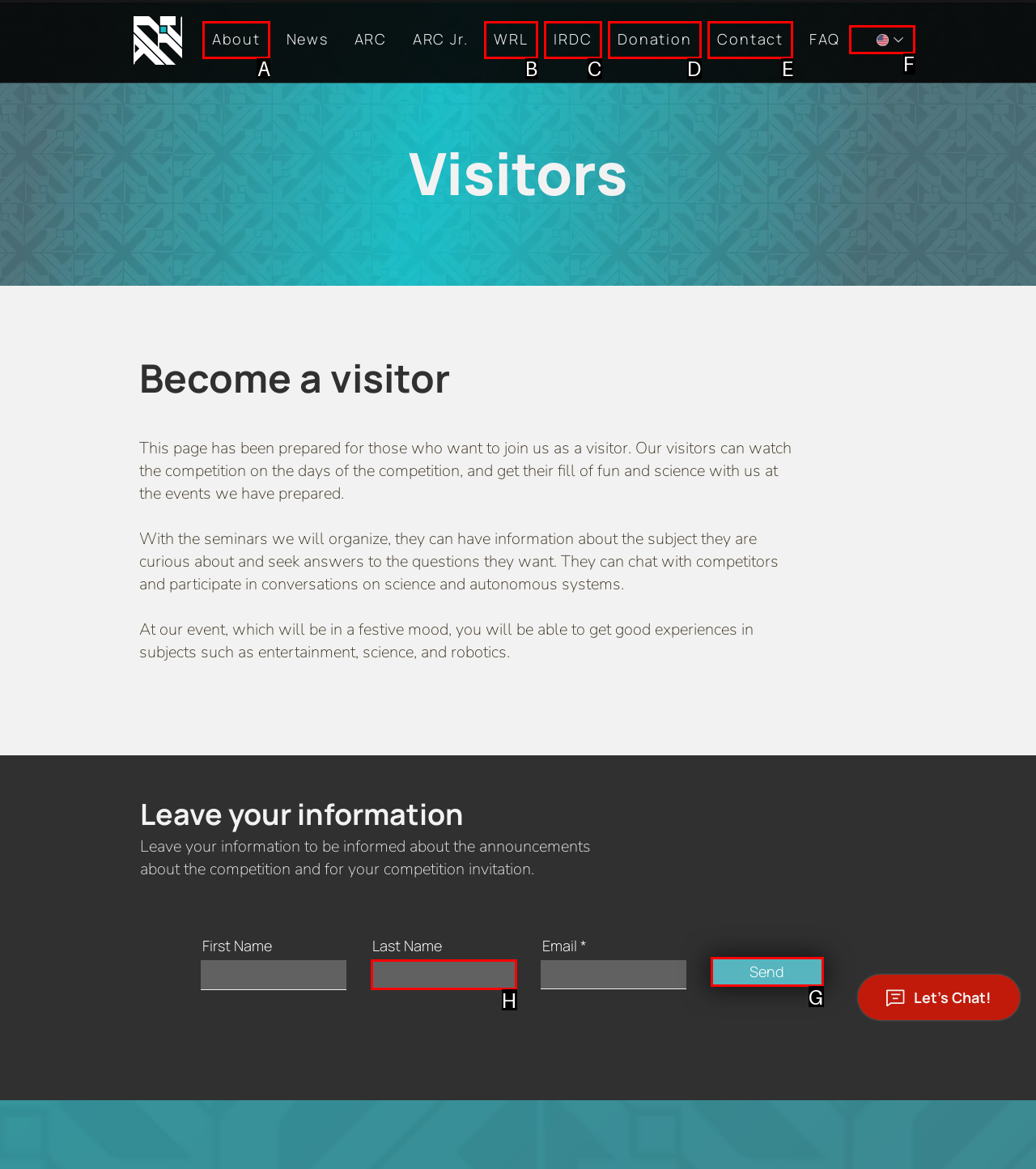Determine which letter corresponds to the UI element to click for this task: Select a language from the Language Selector
Respond with the letter from the available options.

F